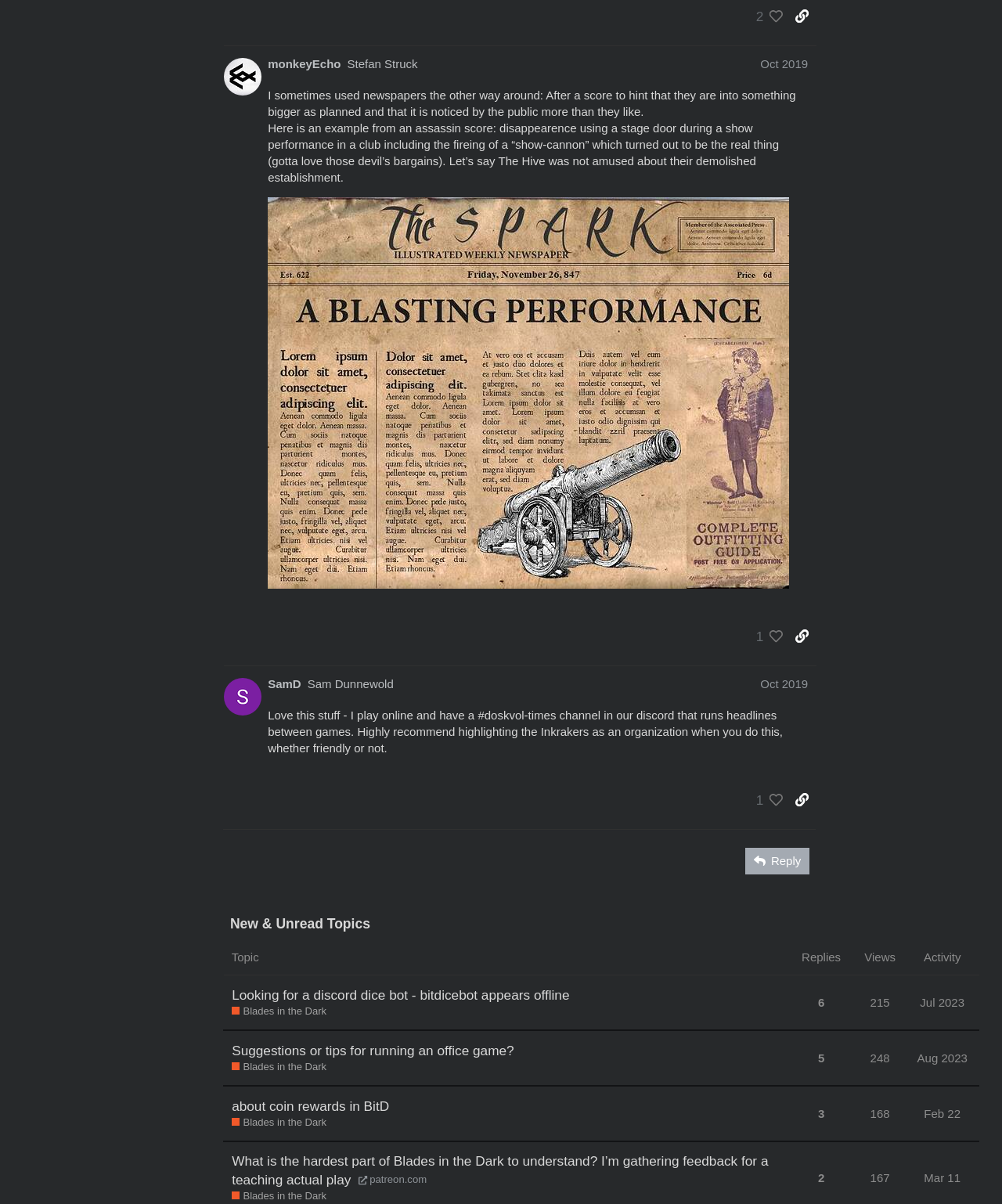Find the bounding box of the element with the following description: "2". The coordinates must be four float numbers between 0 and 1, formatted as [left, top, right, bottom].

[0.812, 0.963, 0.827, 0.993]